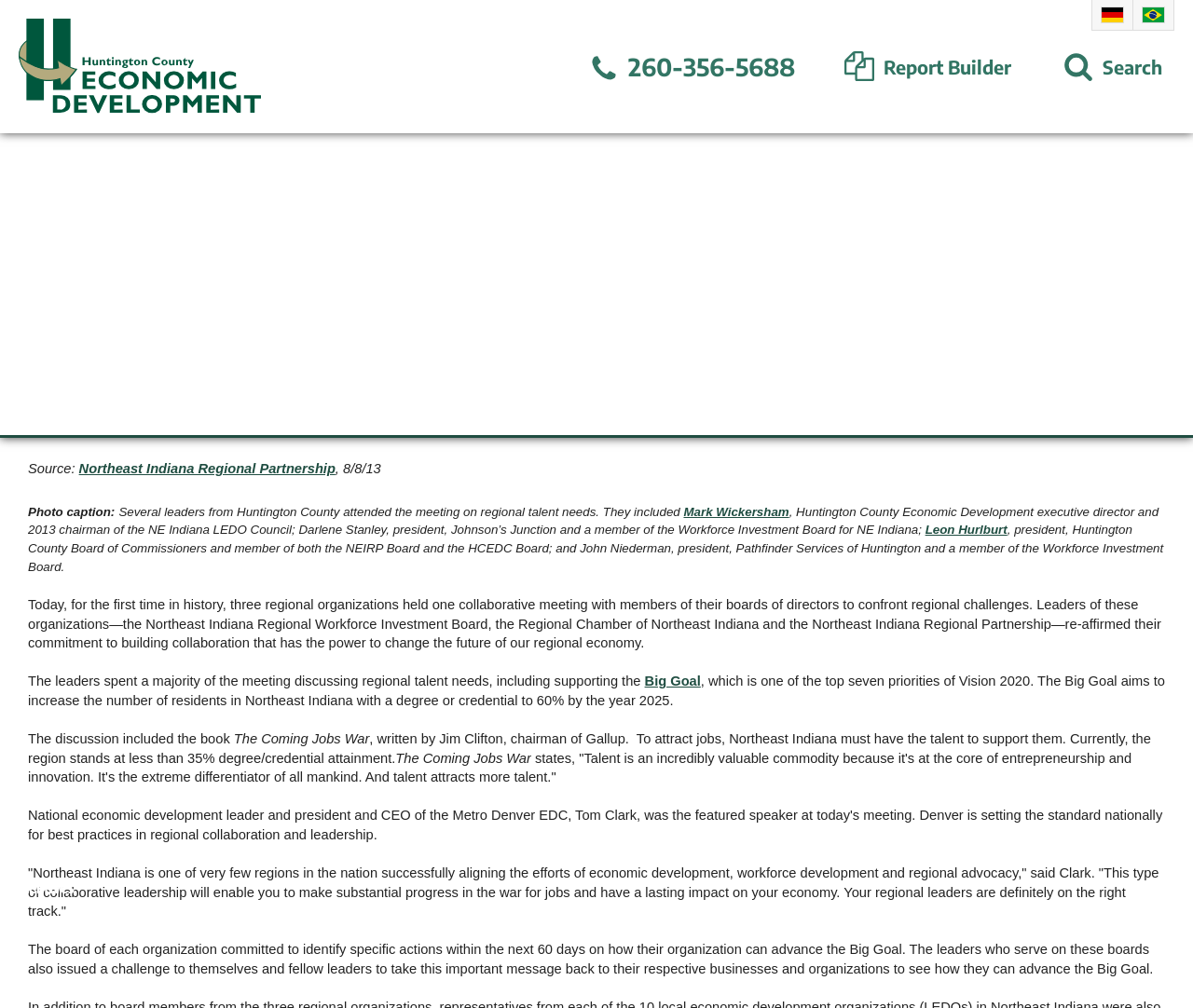Locate the bounding box coordinates of the element you need to click to accomplish the task described by this instruction: "Open Search".

[0.881, 0.041, 0.984, 0.091]